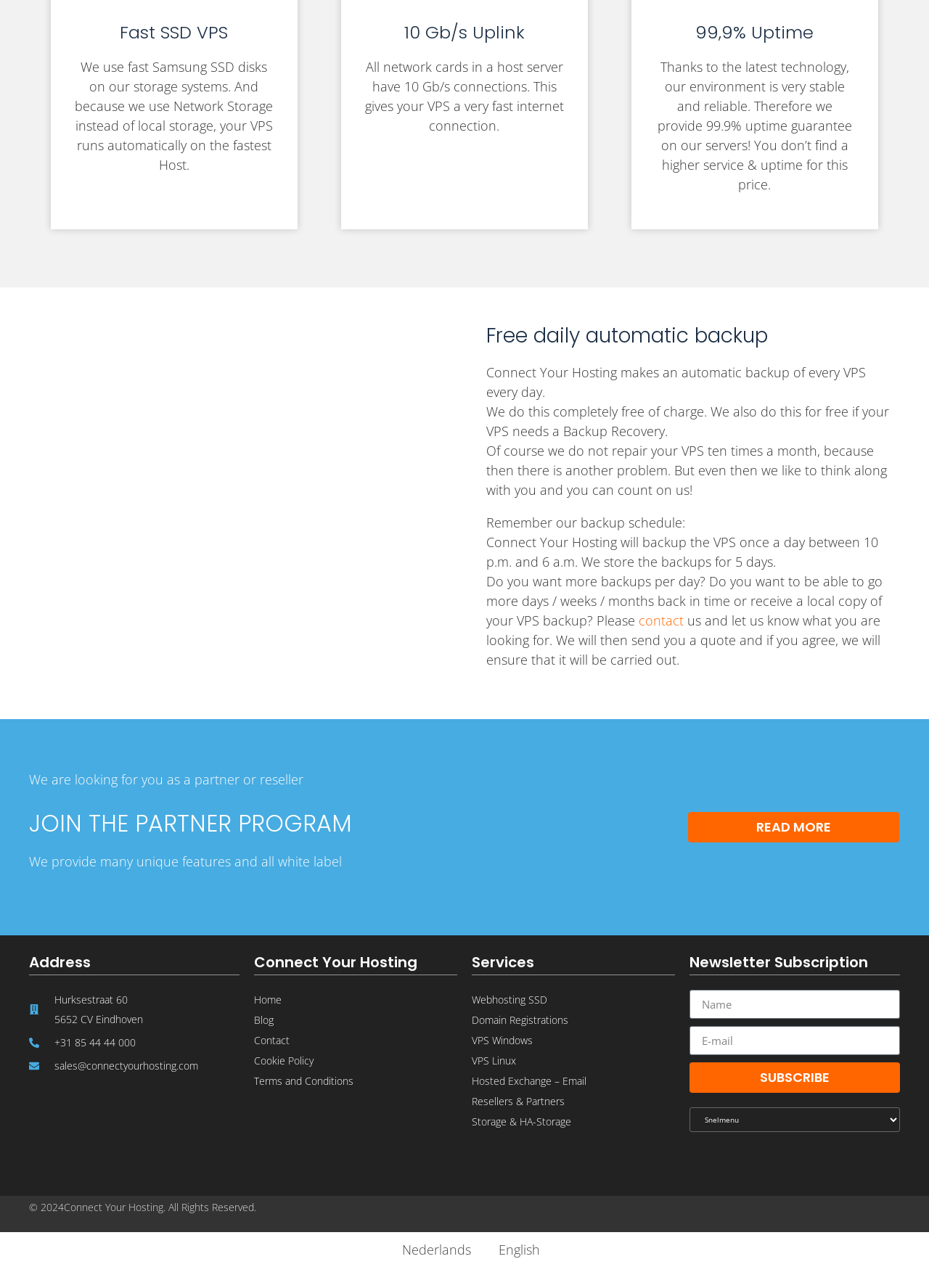Locate the bounding box coordinates of the area that needs to be clicked to fulfill the following instruction: "Enter your name in the 'Name' textbox". The coordinates should be in the format of four float numbers between 0 and 1, namely [left, top, right, bottom].

[0.742, 0.769, 0.969, 0.791]